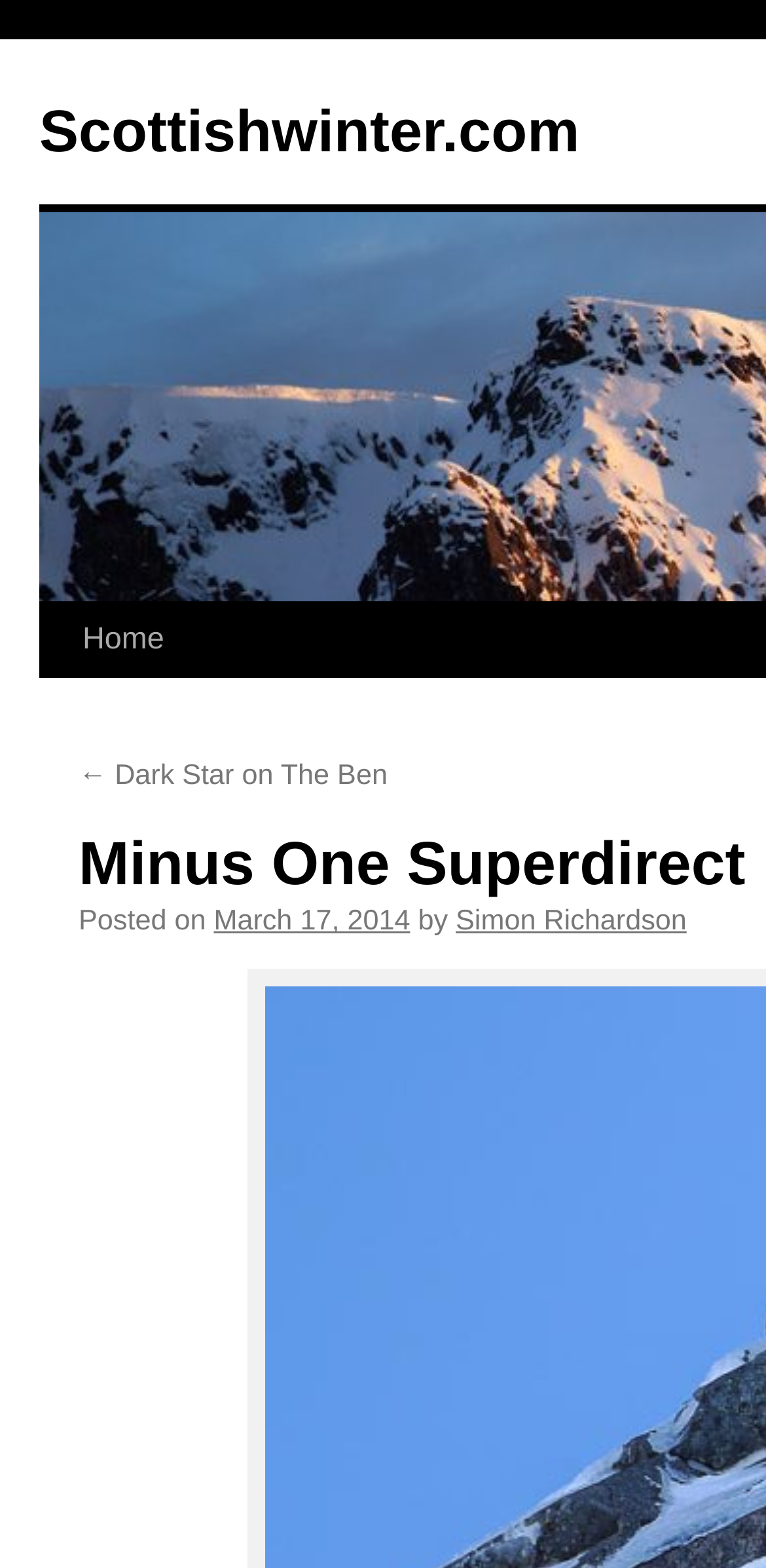Look at the image and give a detailed response to the following question: What is the purpose of the 'Skip to content' link?

I inferred the purpose of the 'Skip to content' link by considering its location and text. It is likely that this link allows users to bypass the navigation menu and go directly to the main content of the webpage.